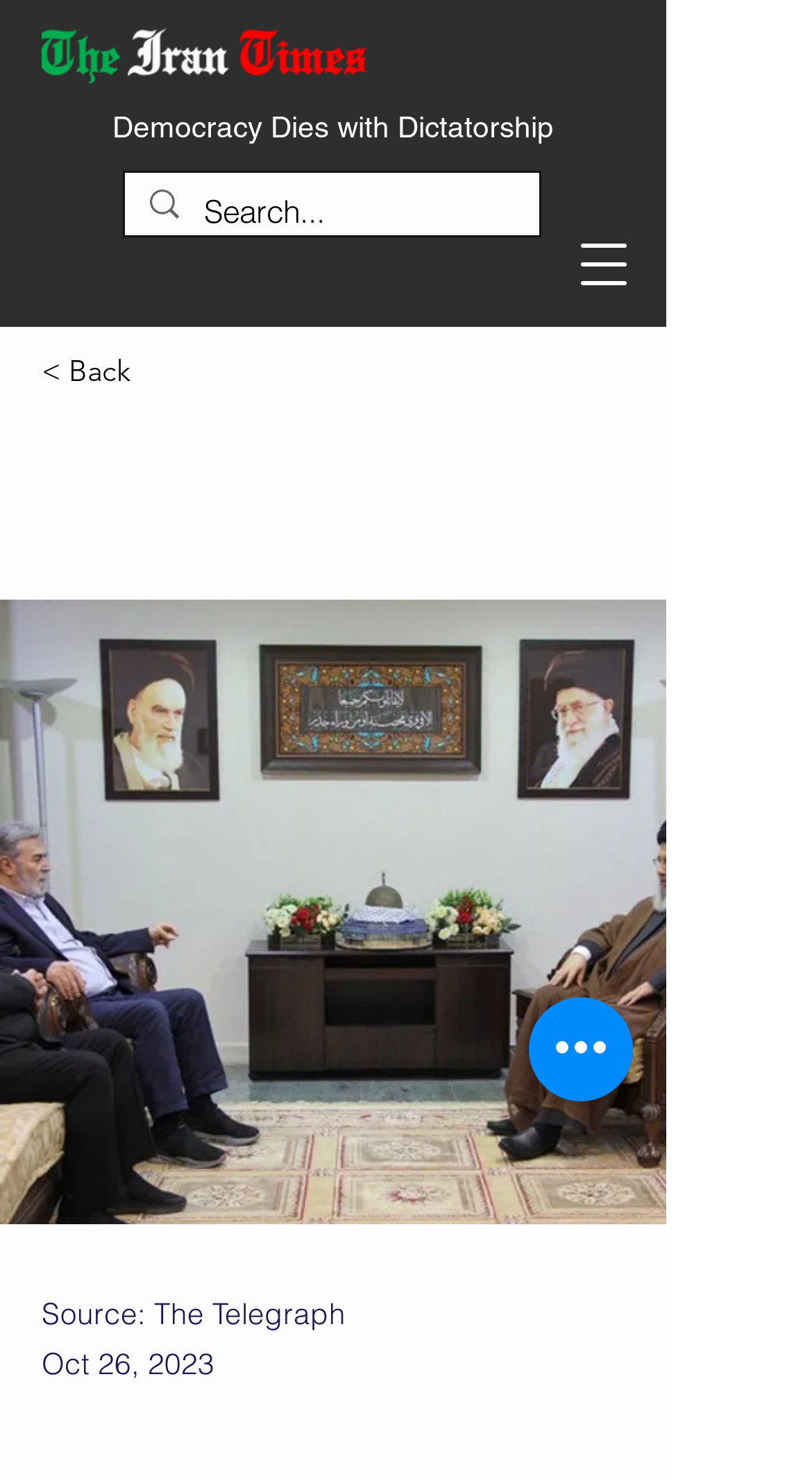Please provide a one-word or short phrase answer to the question:
What is the source of the article?

The Telegraph